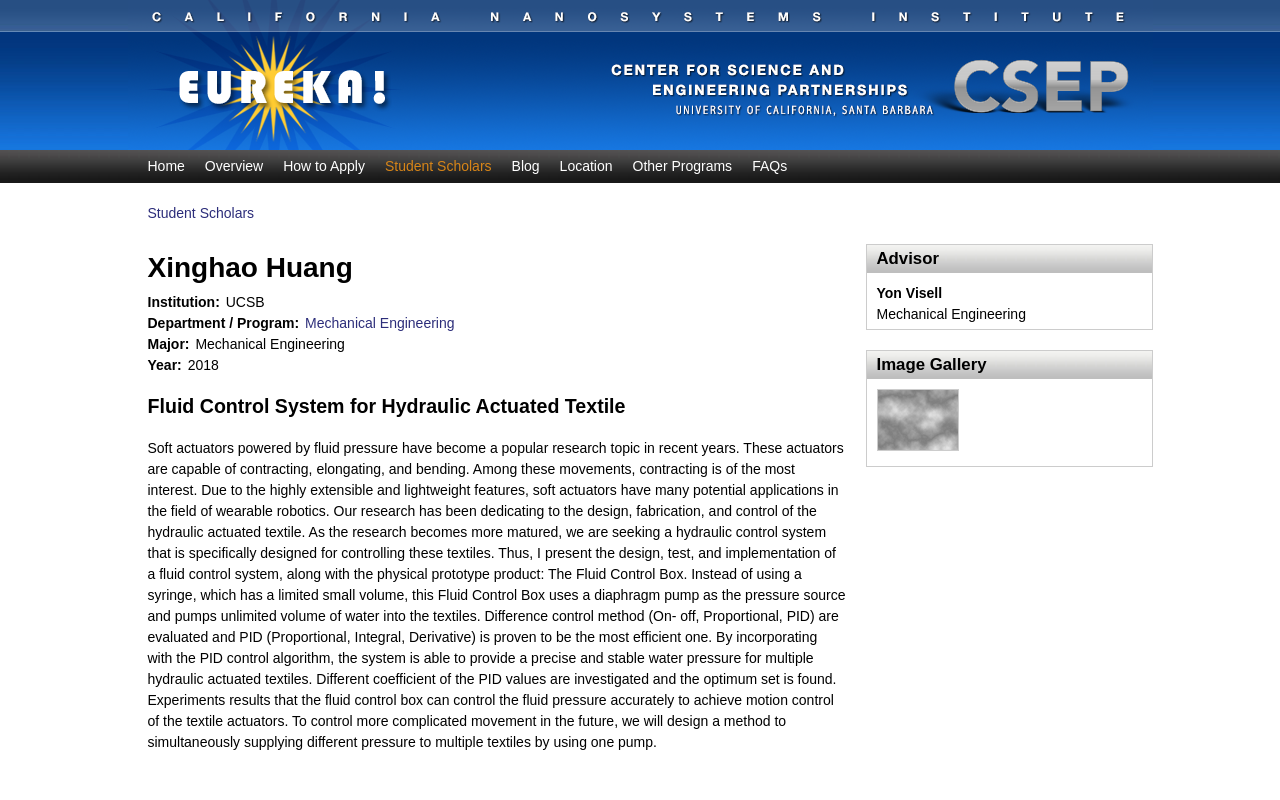Please determine the bounding box coordinates of the element to click in order to execute the following instruction: "Click the 'Location' link". The coordinates should be four float numbers between 0 and 1, specified as [left, top, right, bottom].

[0.437, 0.195, 0.494, 0.221]